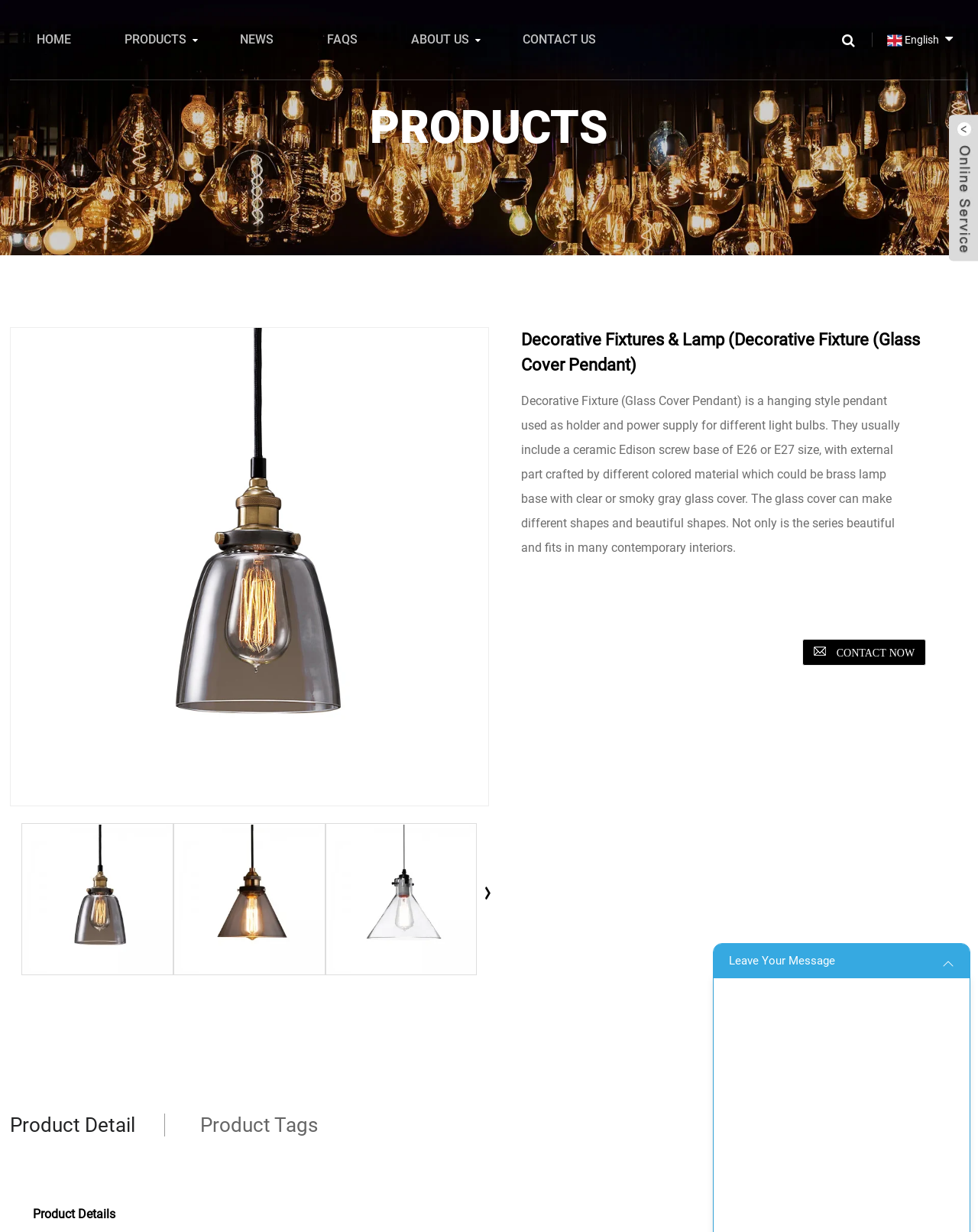Offer a detailed explanation of the webpage layout and contents.

This webpage appears to be a product details page for a decorative fixture, specifically a glass cover pendant lamp. At the top of the page, there is a banner image that spans the entire width of the page. Below the banner, there are six navigation links: "HOME", "PRODUCTS", "NEWS", "FAQS", "ABOUT US", and "CONTACT US", which are evenly spaced and aligned horizontally.

On the left side of the page, there is a large heading that reads "PRODUCTS", which is followed by a series of five links with accompanying images, all of which have the same text "Decorative Fixtures & Lamp (Decorative Fixture (Glass Cover Pendant)". These links are stacked vertically and take up a significant portion of the page.

To the right of these links, there is a heading that reads "Decorative Fixtures & Lamp (Decorative Fixture (Glass Cover Pendant)" followed by a block of text that describes the product in detail. The text explains that the decorative fixture is a hanging style pendant used as a holder and power supply for different light bulbs, and that it comes in various shapes and materials.

Below this text, there is a "Next slide" button, and further down, a "CONTACT NOW" link. At the bottom of the page, there are three headings: "Product Detail", "Product Tags", and "Product Details", which are aligned horizontally. The "Product Details" heading is the largest and most prominent of the three.

On the right side of the page, near the bottom, there is a section with a heading that reads "Leave Your Message" and an accompanying image.